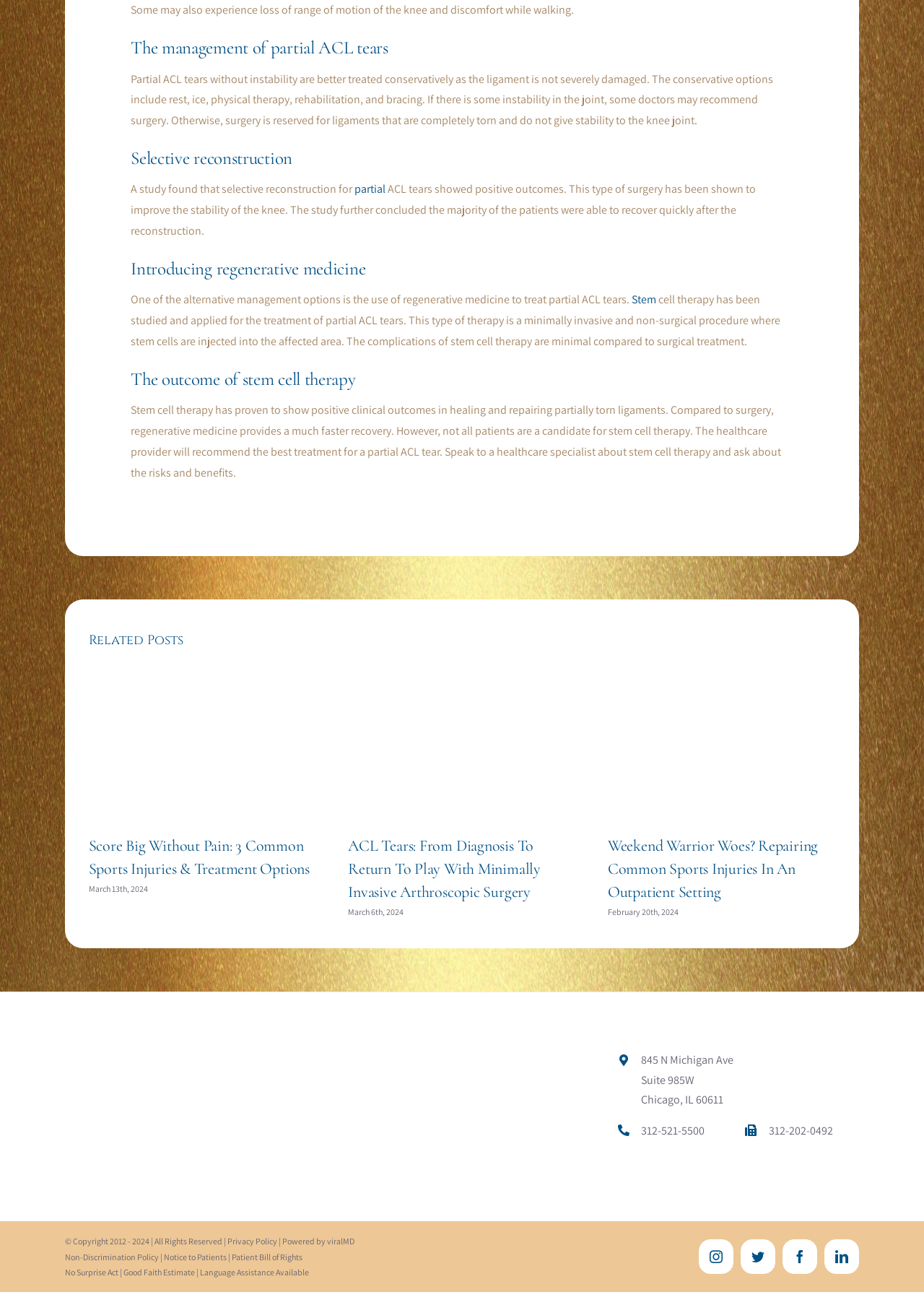What is the address of the healthcare provider?
Please craft a detailed and exhaustive response to the question.

The address is listed at the bottom of the webpage, providing the location of the Gold Coast Surgicenter.